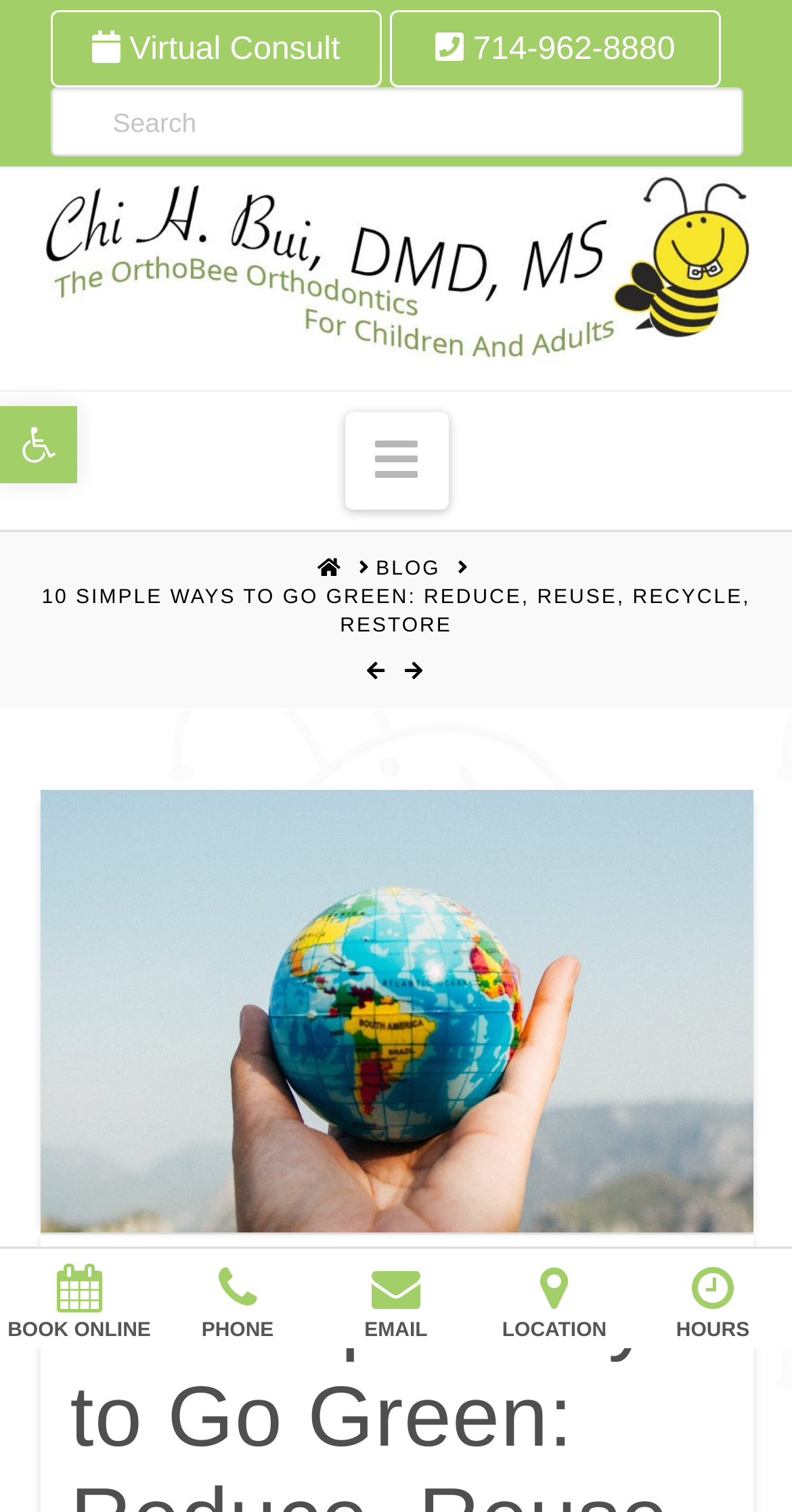Identify the bounding box coordinates of the clickable region to carry out the given instruction: "Book online".

[0.0, 0.835, 0.2, 0.892]